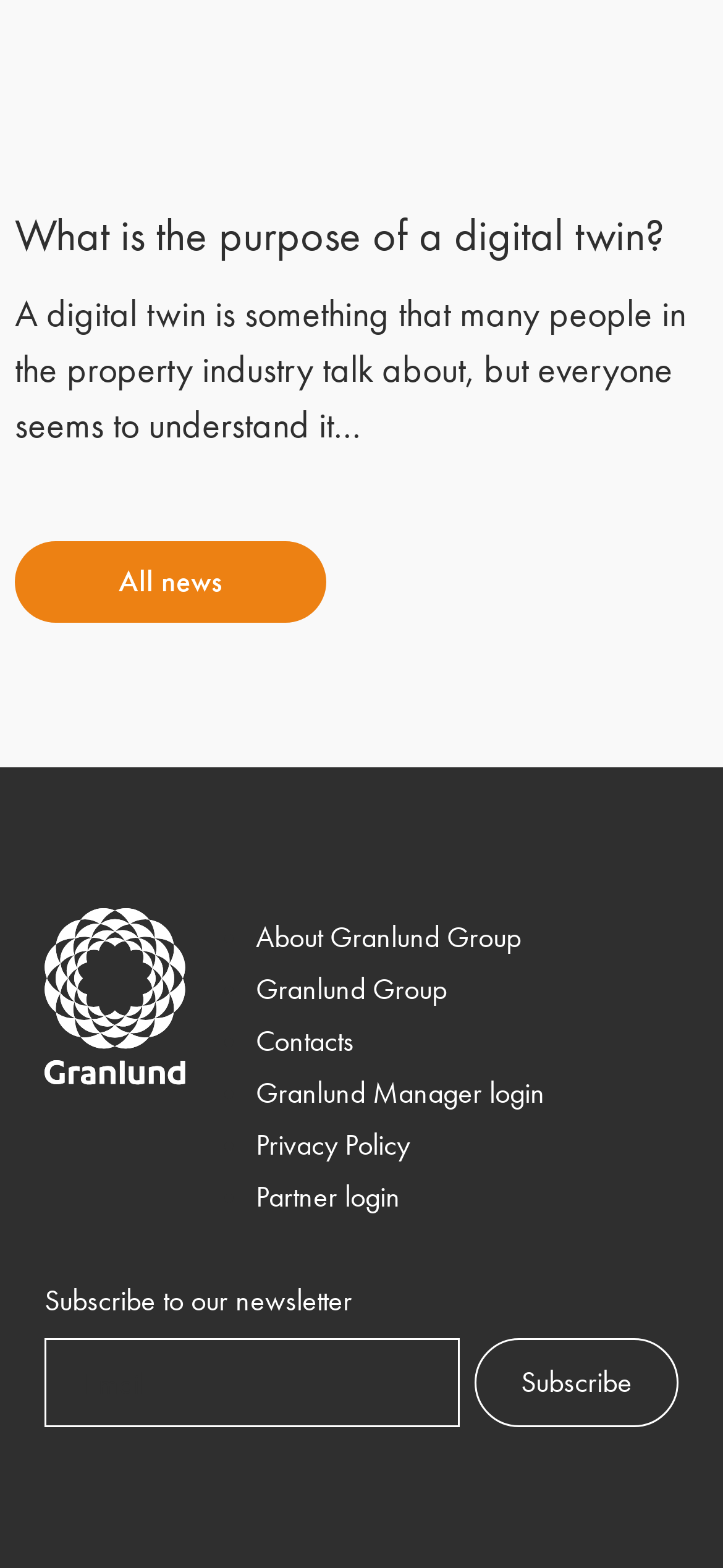What is the label of the textbox?
Give a one-word or short-phrase answer derived from the screenshot.

Email